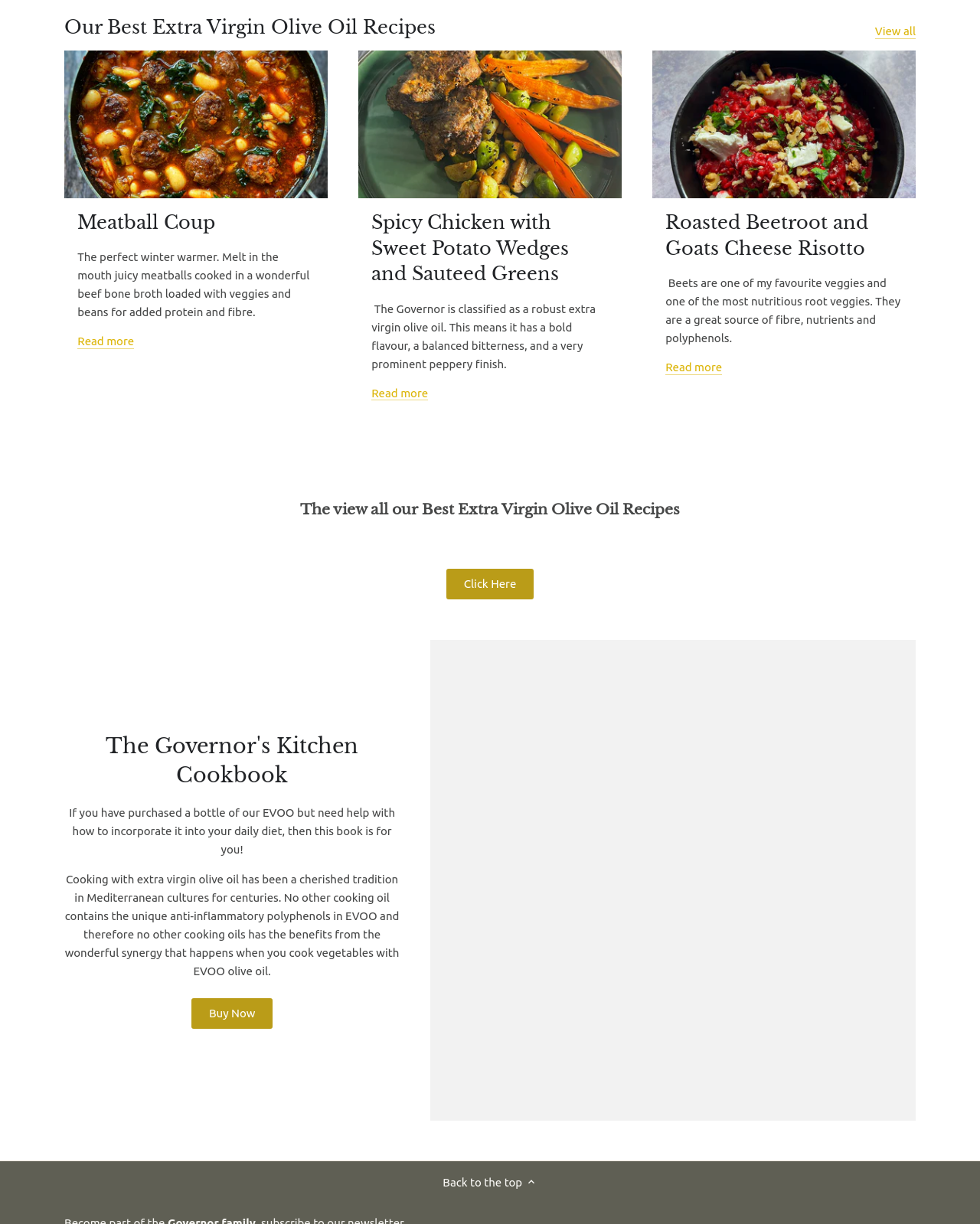Answer the question briefly using a single word or phrase: 
What type of recipes are featured on this webpage?

Olive oil recipes